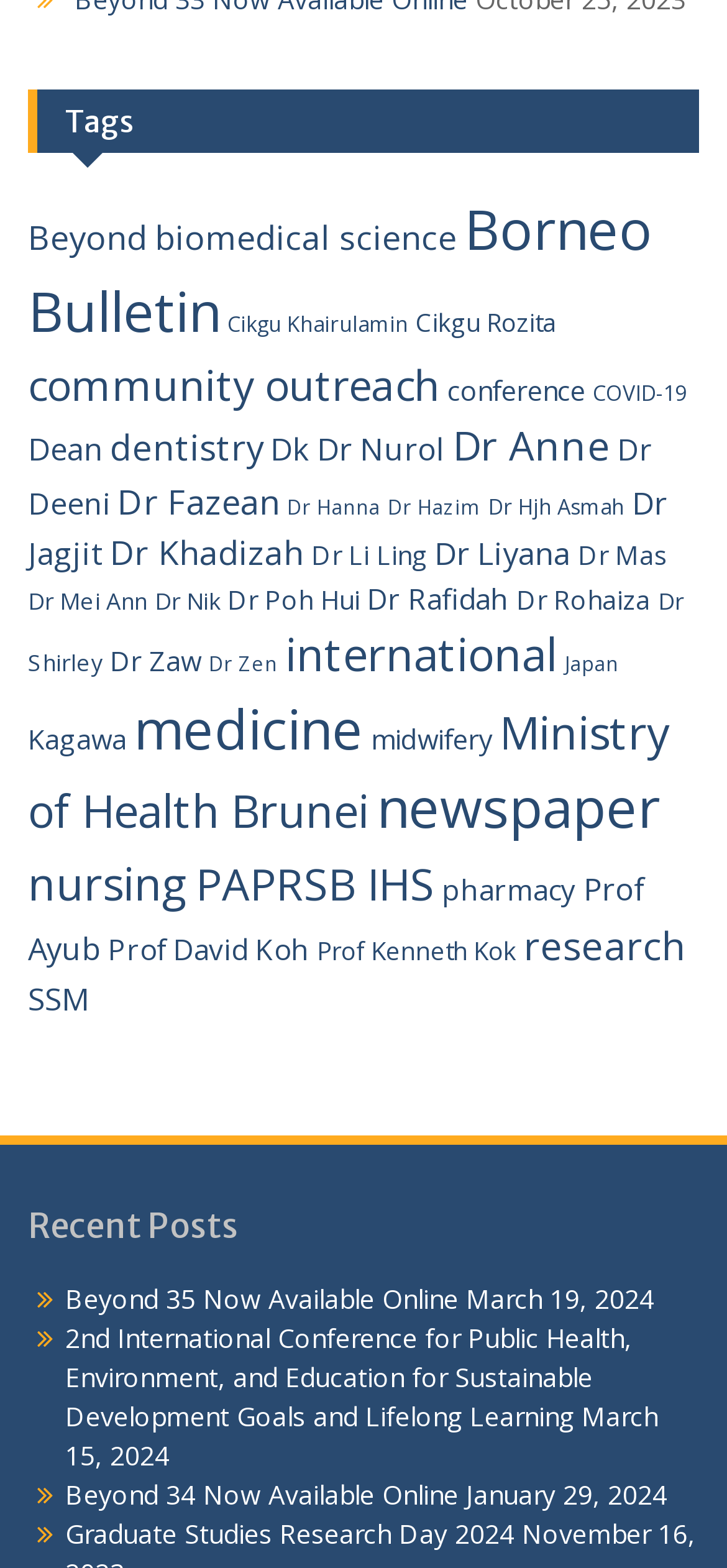Examine the image and give a thorough answer to the following question:
How many categories are listed on the webpage?

I counted the number of links under the 'Tags' heading and found that there are 30 categories listed on the webpage.